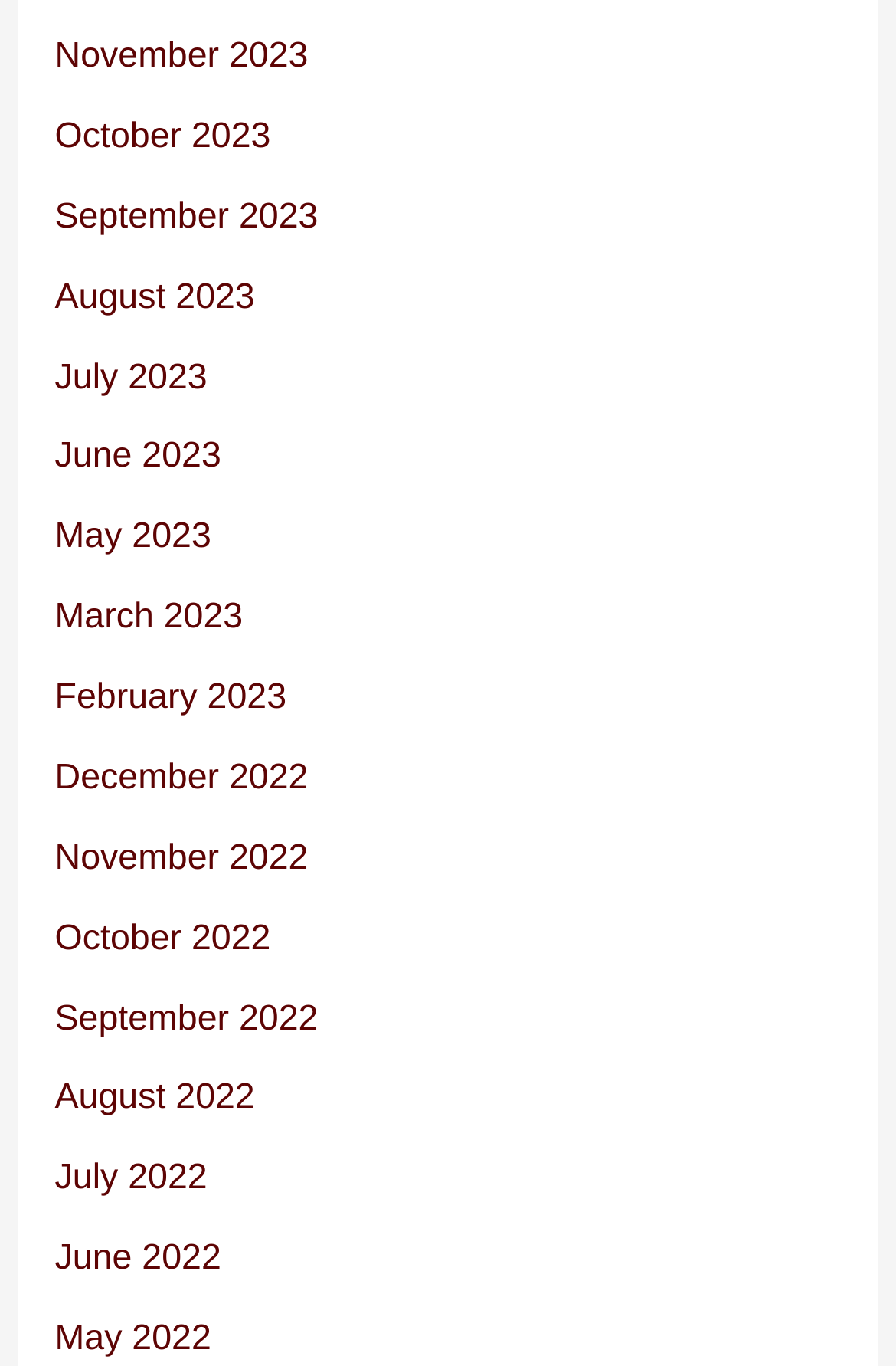Please identify the bounding box coordinates of the element's region that needs to be clicked to fulfill the following instruction: "view November 2023". The bounding box coordinates should consist of four float numbers between 0 and 1, i.e., [left, top, right, bottom].

[0.061, 0.027, 0.344, 0.056]